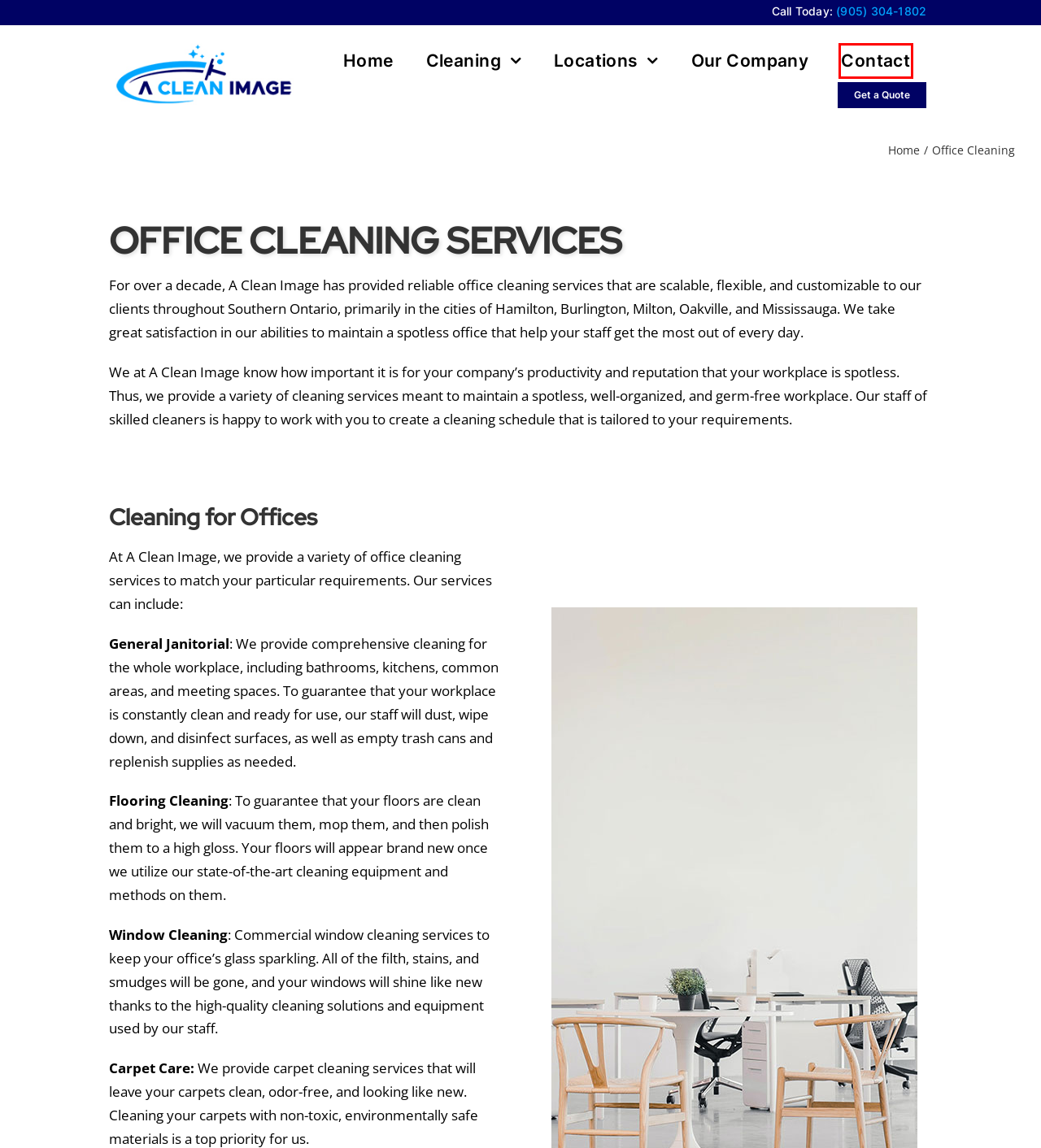You are looking at a screenshot of a webpage with a red bounding box around an element. Determine the best matching webpage description for the new webpage resulting from clicking the element in the red bounding box. Here are the descriptions:
A. A Clean Image | Condo Building Cleaning Services & Janitorial Solutions
B. A Clean Image | Day Porters for Commercial Properties
C. Commercial Cleaning Services by reliable experts | A Clean Image
D. A Clean Image | Contact Information for our Cleaning Company
E. A Clean Image | A Professional Cleaning Company for Businesses
F. A Clean Image | Professional Commercial Cleaning Services
G. Affordable Business Cleaning in Hamilton | A Clean Image
H. Spa & Salon Cleaning Services | A Clean Image

D